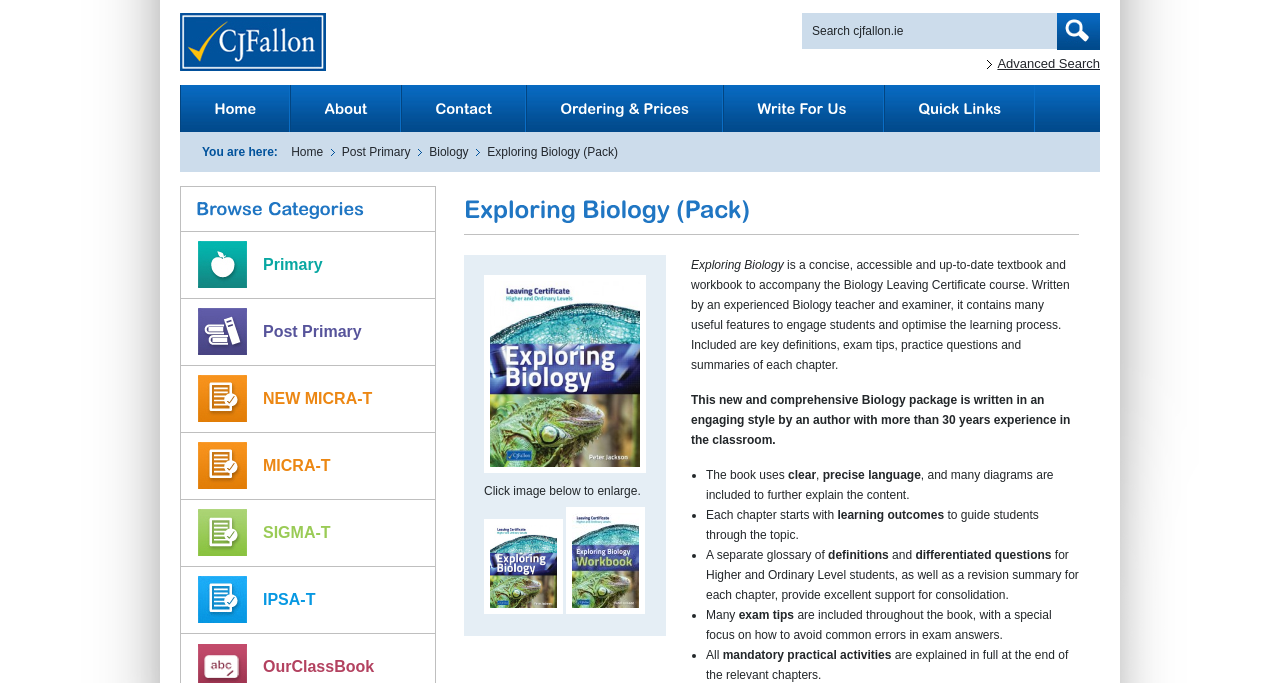Can you give a detailed response to the following question using the information from the image? What is the purpose of the 'Search' button?

The purpose of the 'Search' button can be inferred from its position next to the search textbox and its label, which suggests that it is used to search the website.